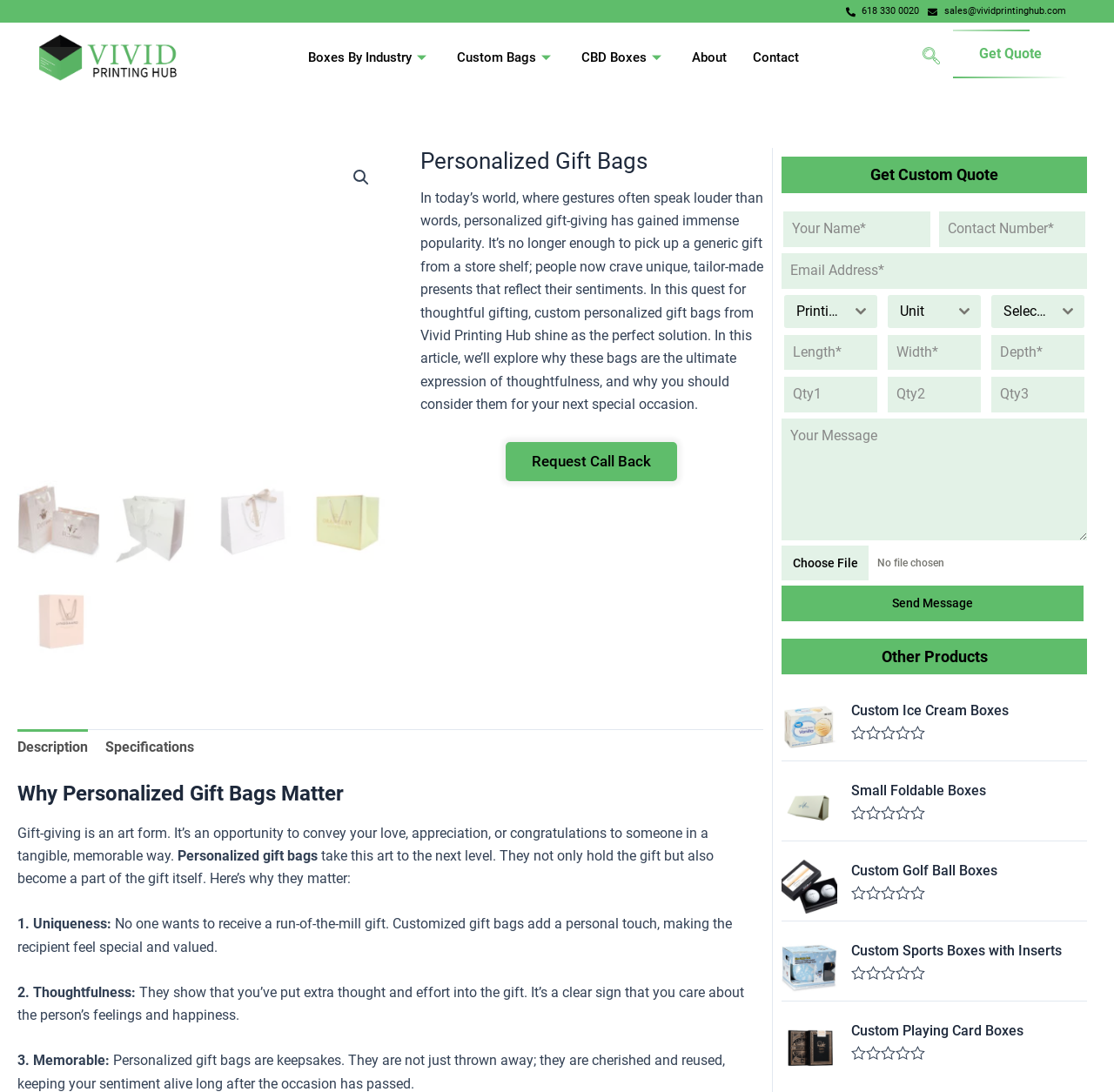Please identify the bounding box coordinates of the element's region that should be clicked to execute the following instruction: "Select a printing option from the dropdown menu". The bounding box coordinates must be four float numbers between 0 and 1, i.e., [left, top, right, bottom].

[0.704, 0.27, 0.788, 0.3]